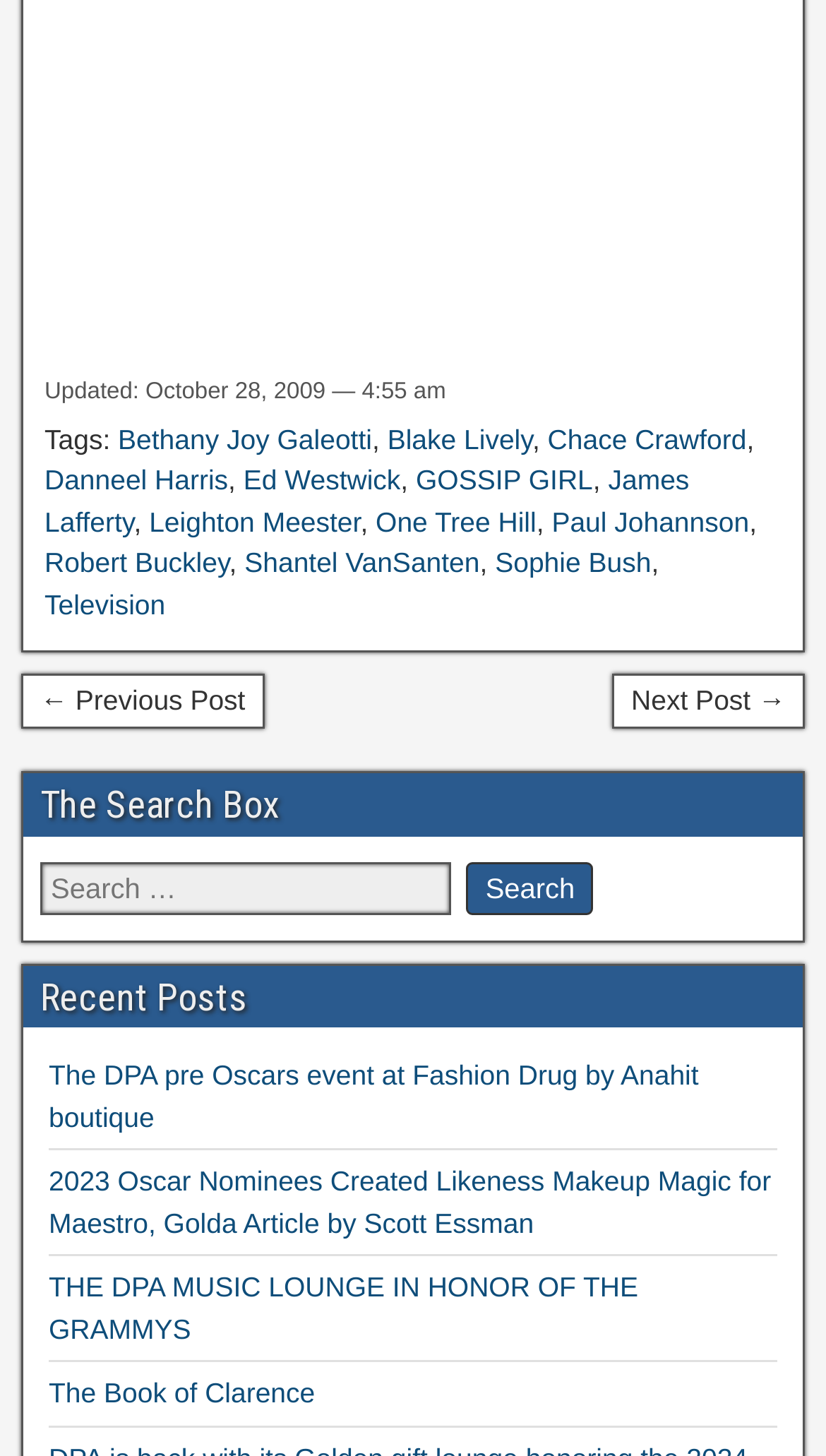Select the bounding box coordinates of the element I need to click to carry out the following instruction: "Go to next post".

[0.741, 0.463, 0.974, 0.5]